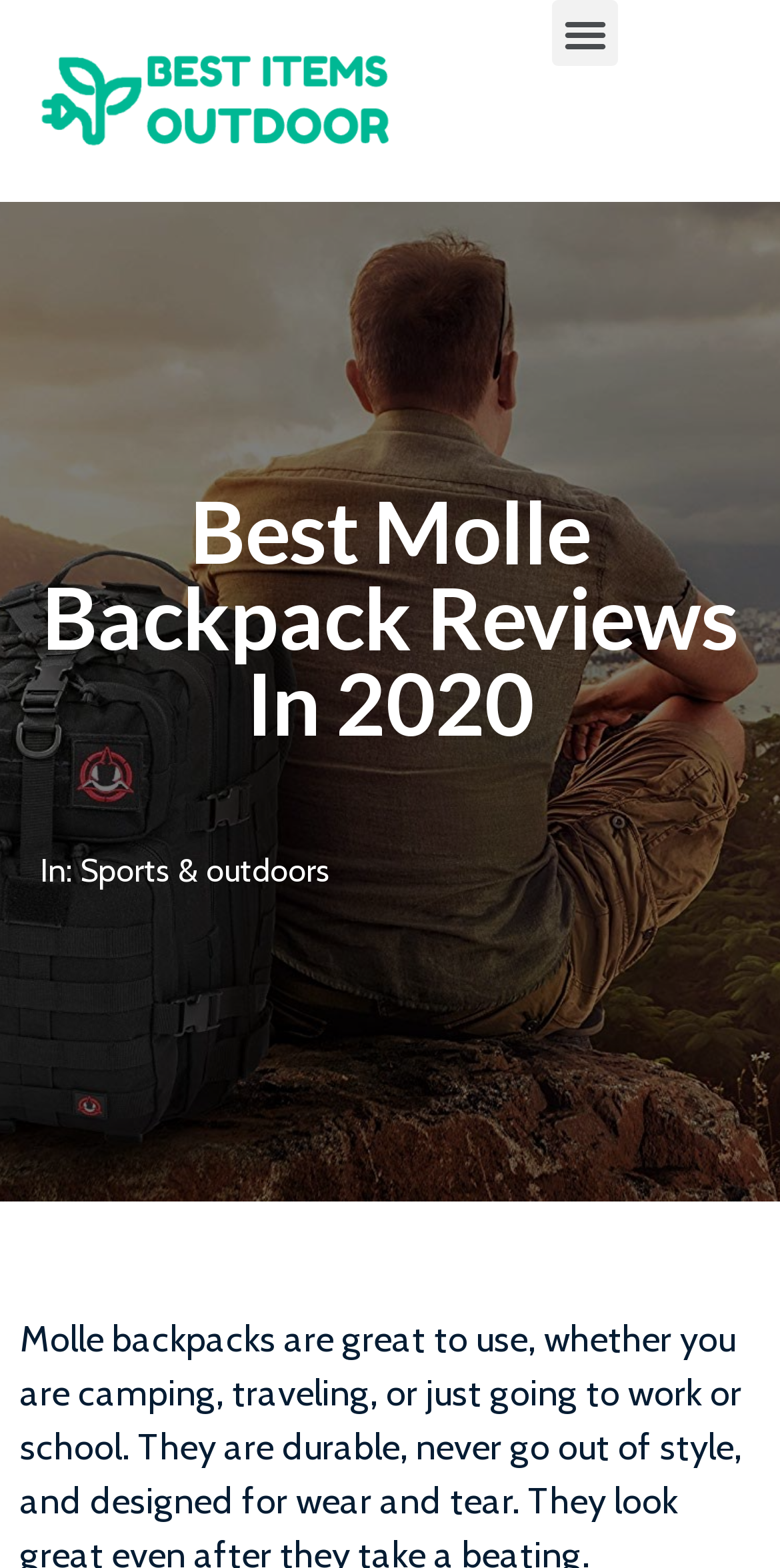Please look at the image and answer the question with a detailed explanation: What type of items are being reviewed on this webpage?

Based on the heading 'Best Molle Backpack Reviews In 2020', it is clear that the webpage is reviewing Molle backpacks.